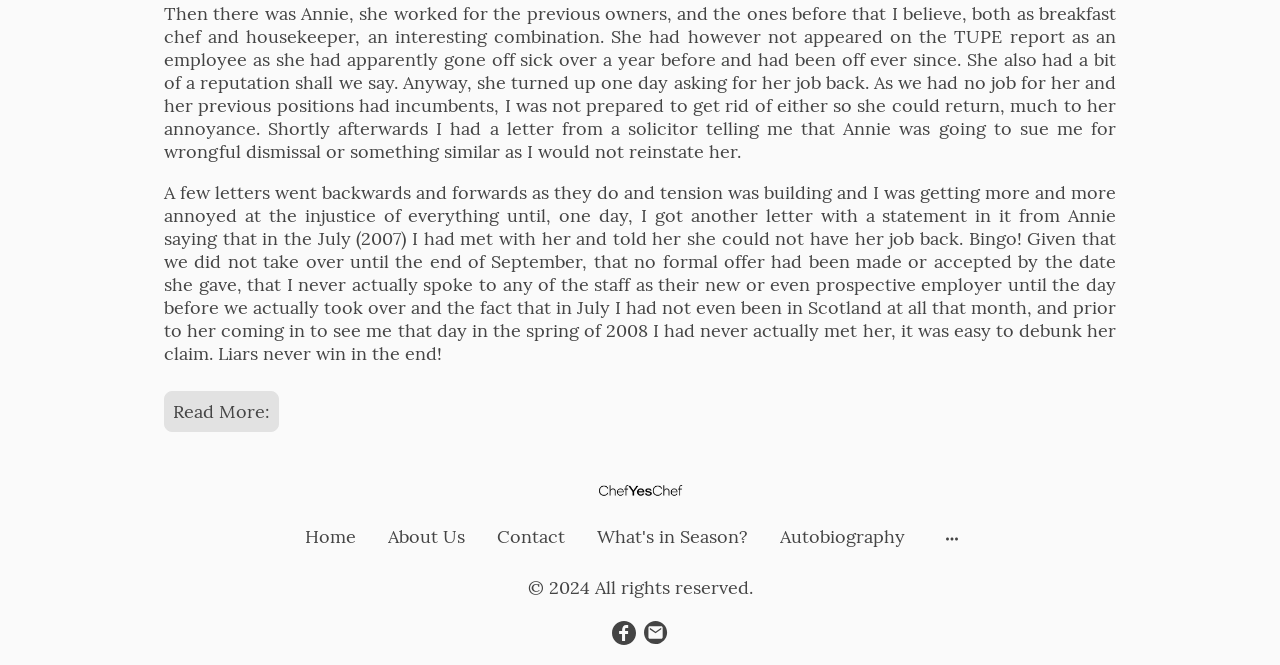What is the purpose of the 'Read More:' link?
Offer a detailed and full explanation in response to the question.

The 'Read More:' link is likely a continuation of the main text, allowing the reader to access the rest of the story or article.